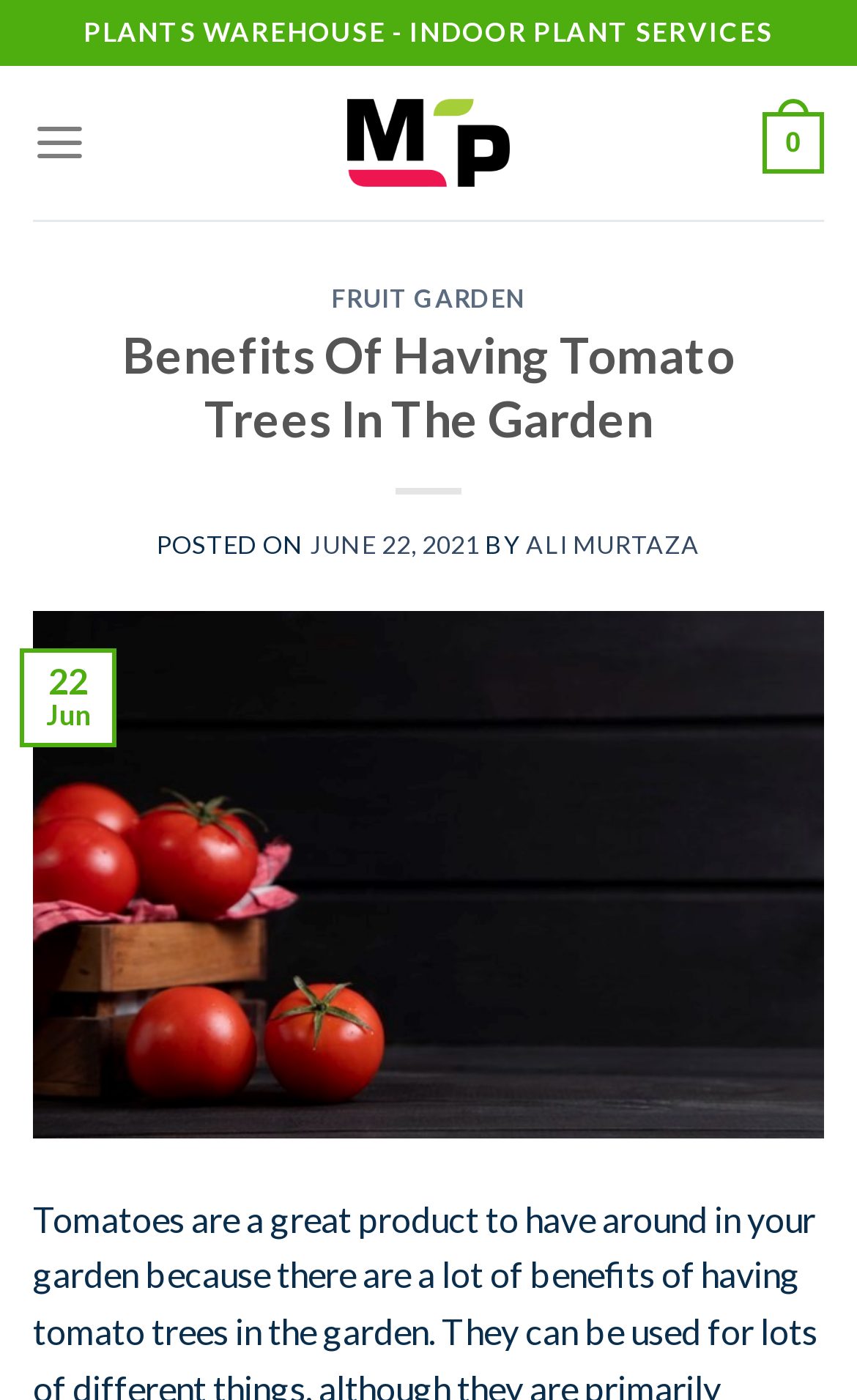What is the name of the website? Analyze the screenshot and reply with just one word or a short phrase.

My Plant Warehouse